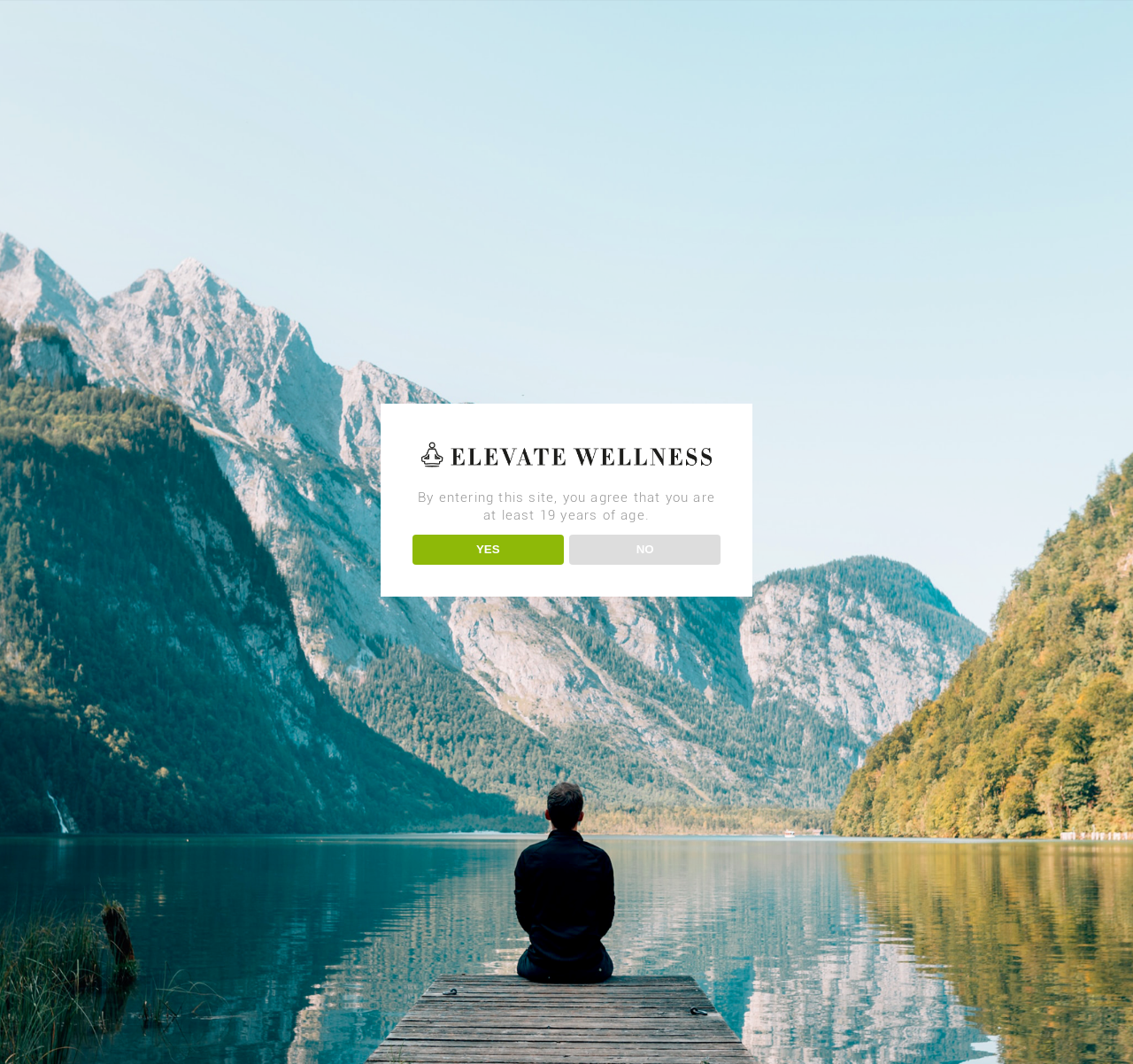Using the given description, provide the bounding box coordinates formatted as (top-left x, top-left y, bottom-right x, bottom-right y), with all values being floating point numbers between 0 and 1. Description: Blog

[0.606, 0.014, 0.661, 0.052]